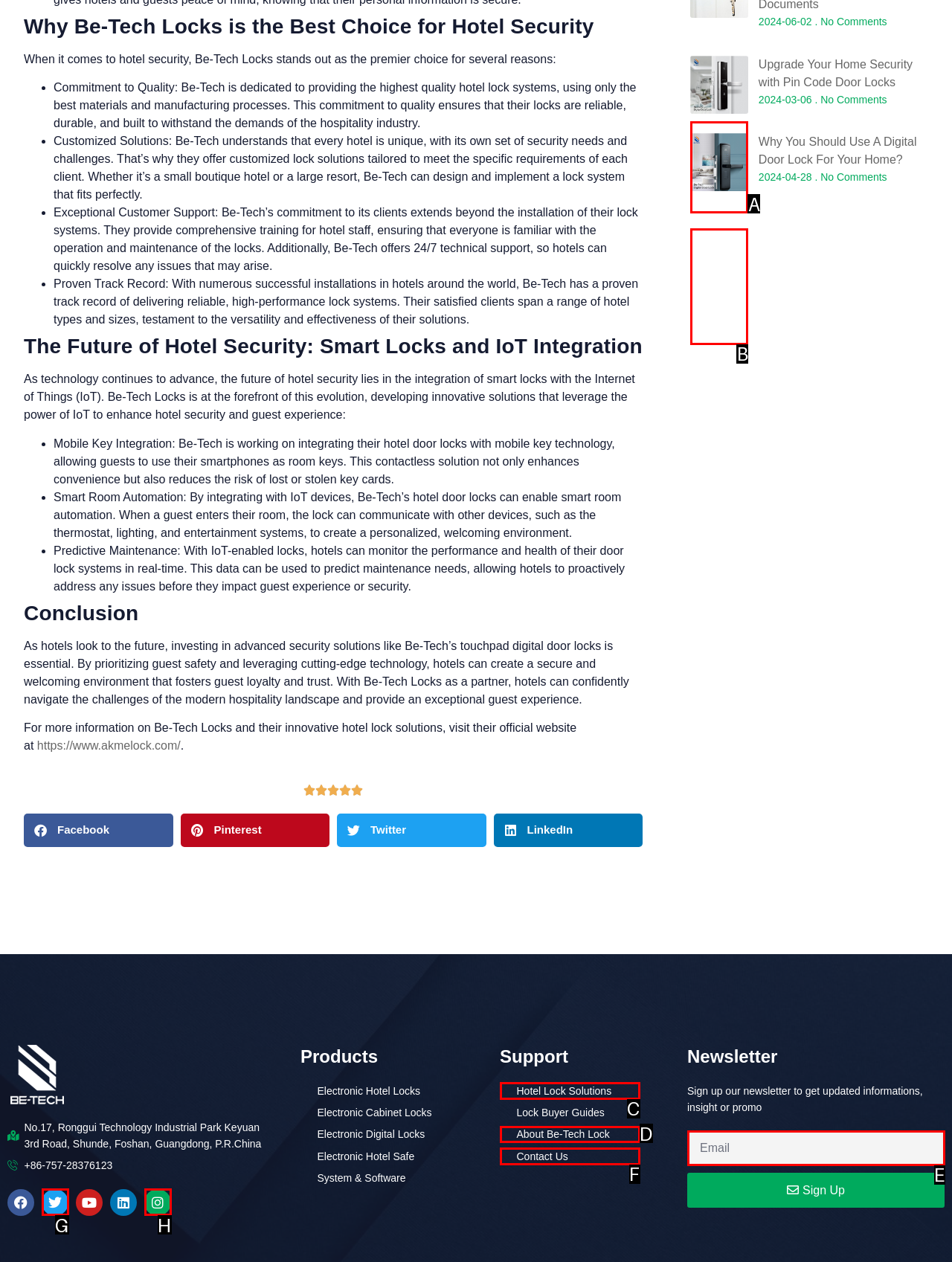Select the HTML element that corresponds to the description: Contact Us. Reply with the letter of the correct option.

F